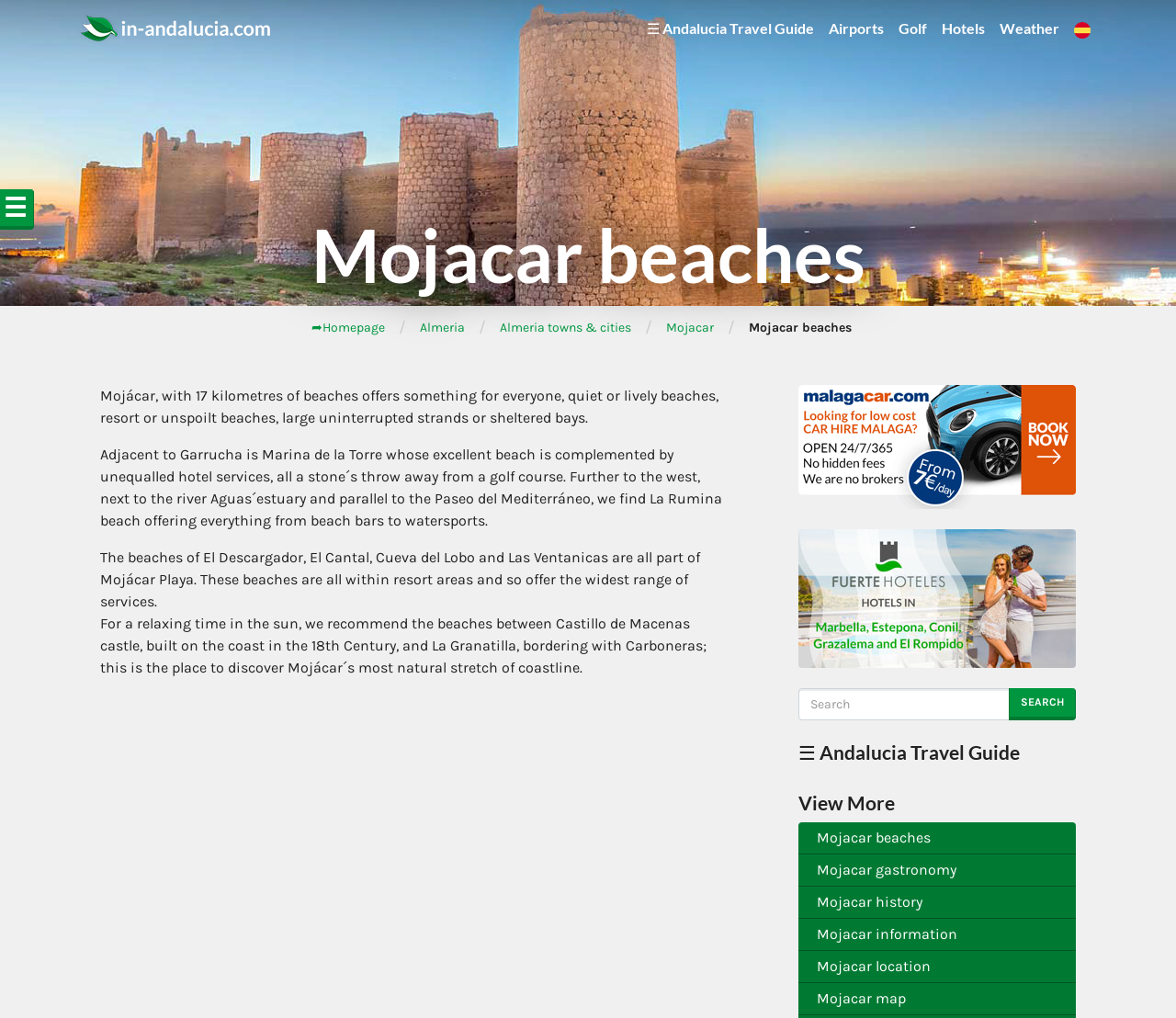Create a detailed narrative describing the layout and content of the webpage.

The webpage is about Mojacar beaches, a destination in Andalucia, Spain. At the top left, there is a logo of "In-Andalucia" with a link to the website. Next to it, there is a menu with links to various sections such as "Airports", "Golf", "Hotels", and "Weather". 

Below the menu, there is a heading "Mojacar beaches" followed by a breadcrumb navigation bar with links to "Homepage", "Almeria", "Almeria towns & cities", and "Mojacar". 

The main content of the webpage is an article about Mojacar beaches, which is divided into four paragraphs. The first paragraph introduces Mojacar as a destination with 17 kilometers of beaches, offering something for everyone. The second paragraph describes Marina de la Torre, a beach with excellent hotel services and a golf course nearby. The third paragraph mentions several beaches in Mojacar Playa, which are all within resort areas and offer a wide range of services. The fourth paragraph recommends the beaches between Castillo de Macenas castle and La Granatilla for a relaxing time in the sun.

On the right side of the article, there are several advertisements and links, including a car hire service, a hotel chain, and a search box. Below the article, there are headings and links to other related topics such as "Mojacar gastronomy", "Mojacar history", and "Mojacar map".